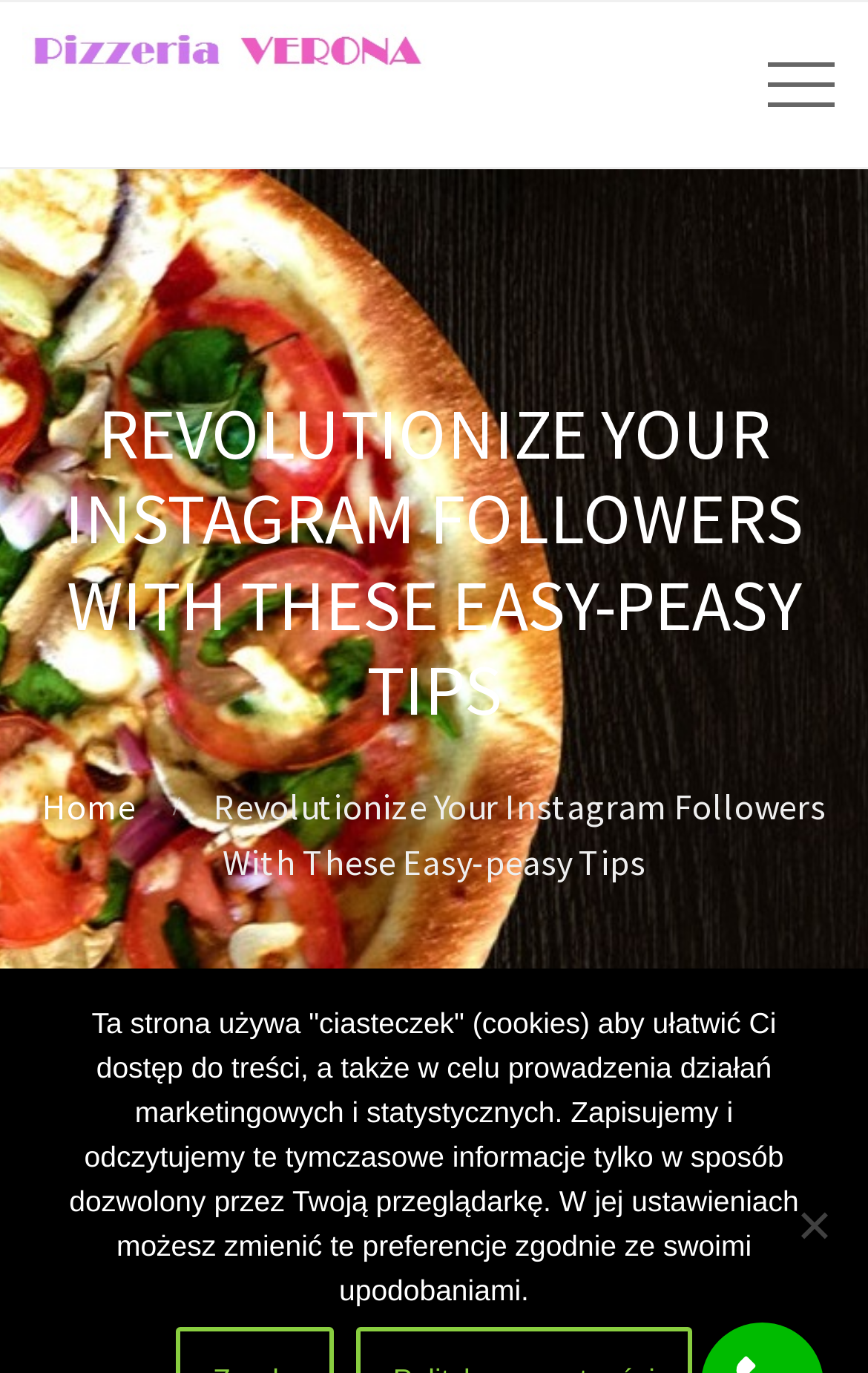What is the purpose of the button?
Use the information from the screenshot to give a comprehensive response to the question.

The button with a bounding box of [0.846, 0.045, 0.923, 0.078] does not have any descriptive text, so its purpose cannot be determined.